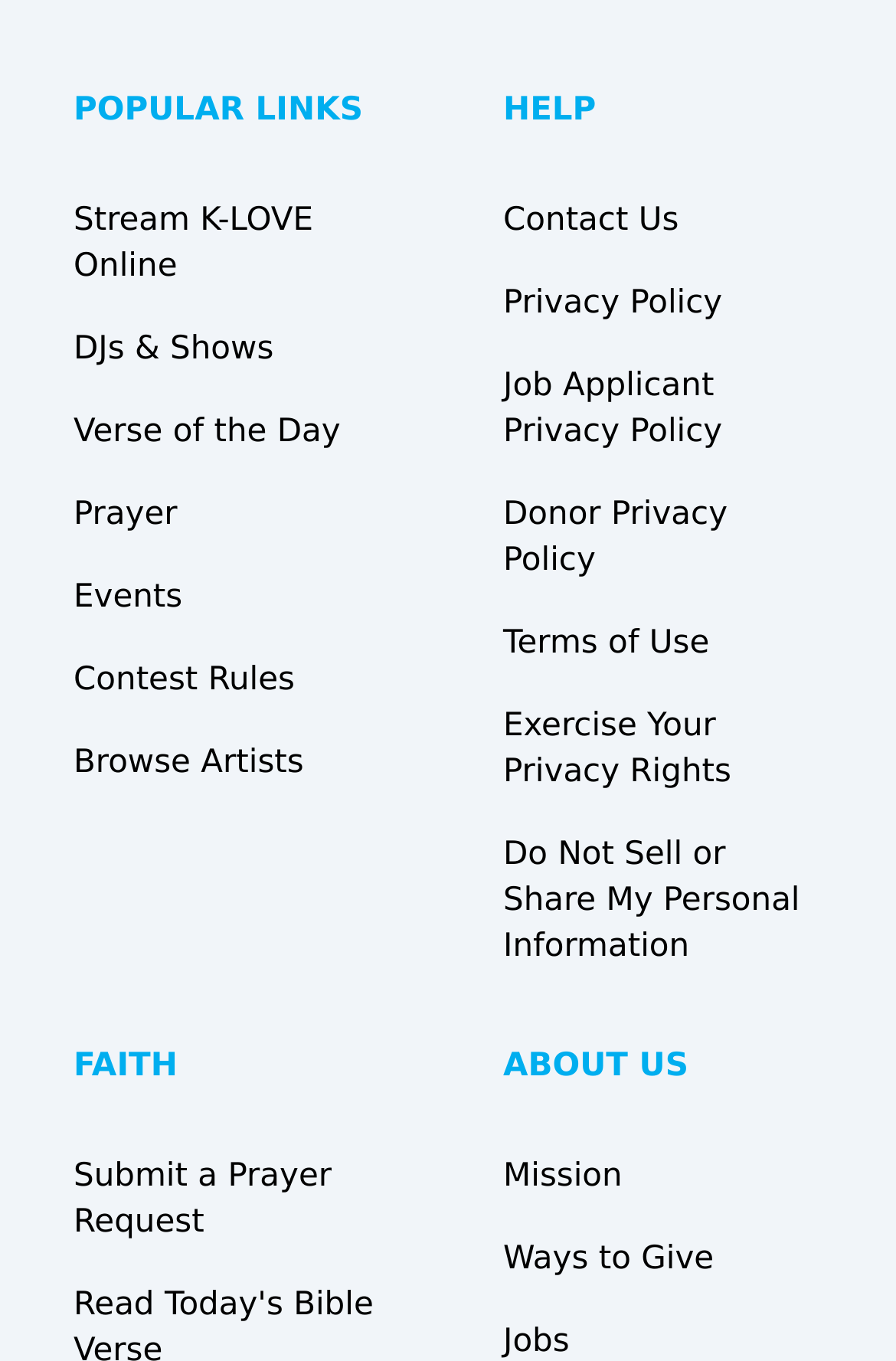Please determine the bounding box coordinates of the area that needs to be clicked to complete this task: 'Click on Avocado in Sushi Rolls'. The coordinates must be four float numbers between 0 and 1, formatted as [left, top, right, bottom].

None